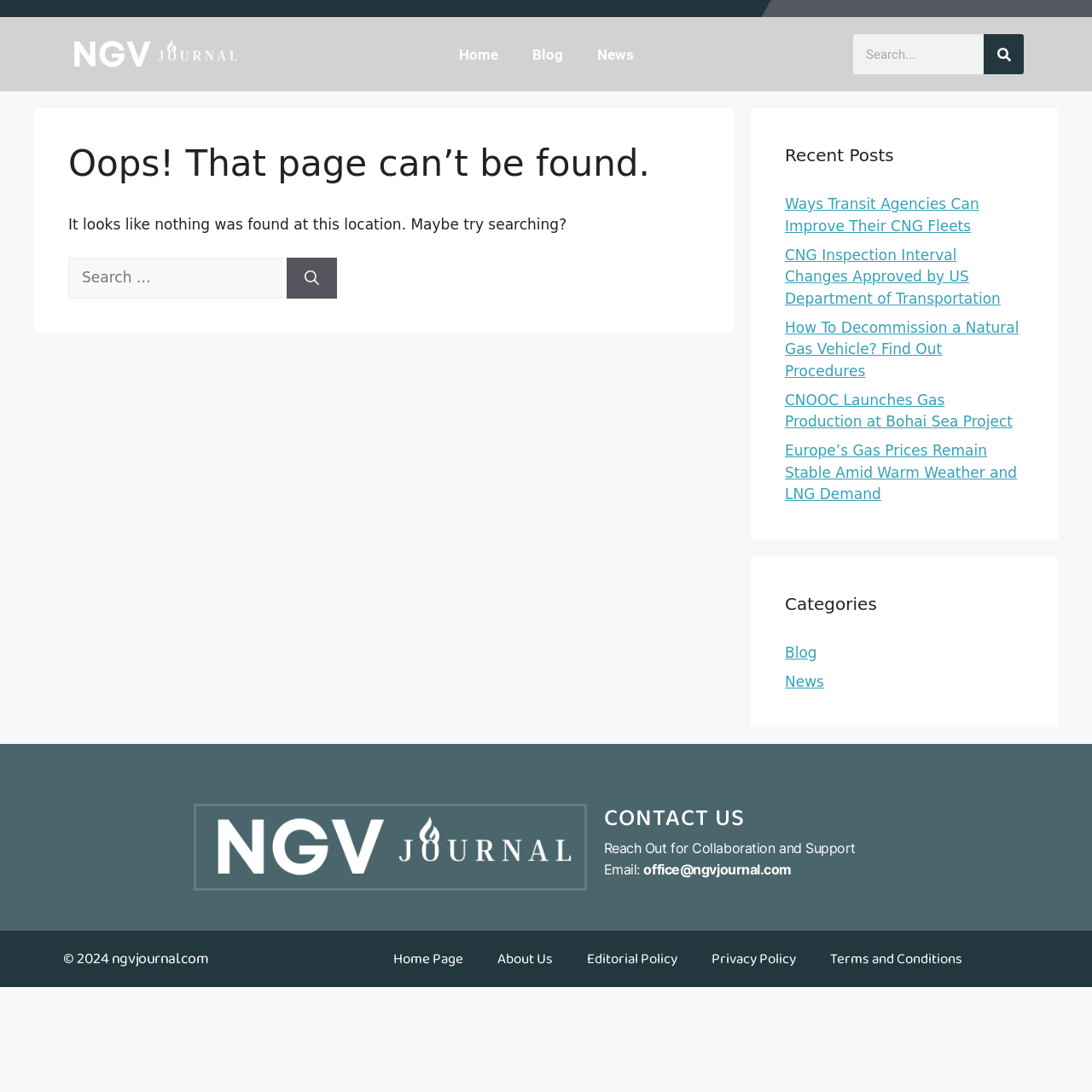Can you give a comprehensive explanation to the question given the content of the image?
What is the email address for collaboration and support?

I found the email address by looking at the StaticText element with the text 'Email:' and the adjacent StaticText element with the email address.